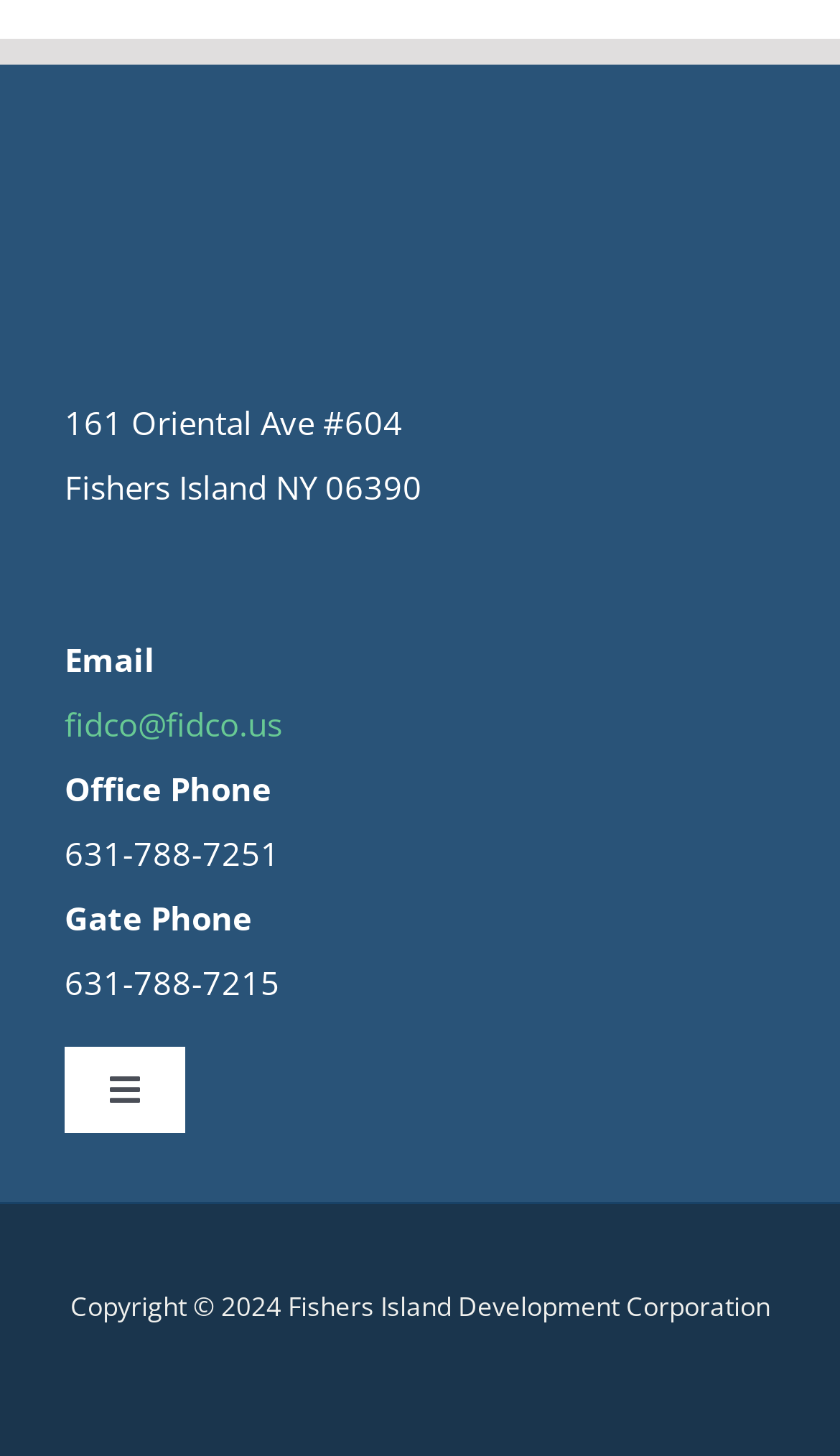Respond to the question below with a single word or phrase:
What is the phone number for the office?

631-788-7251